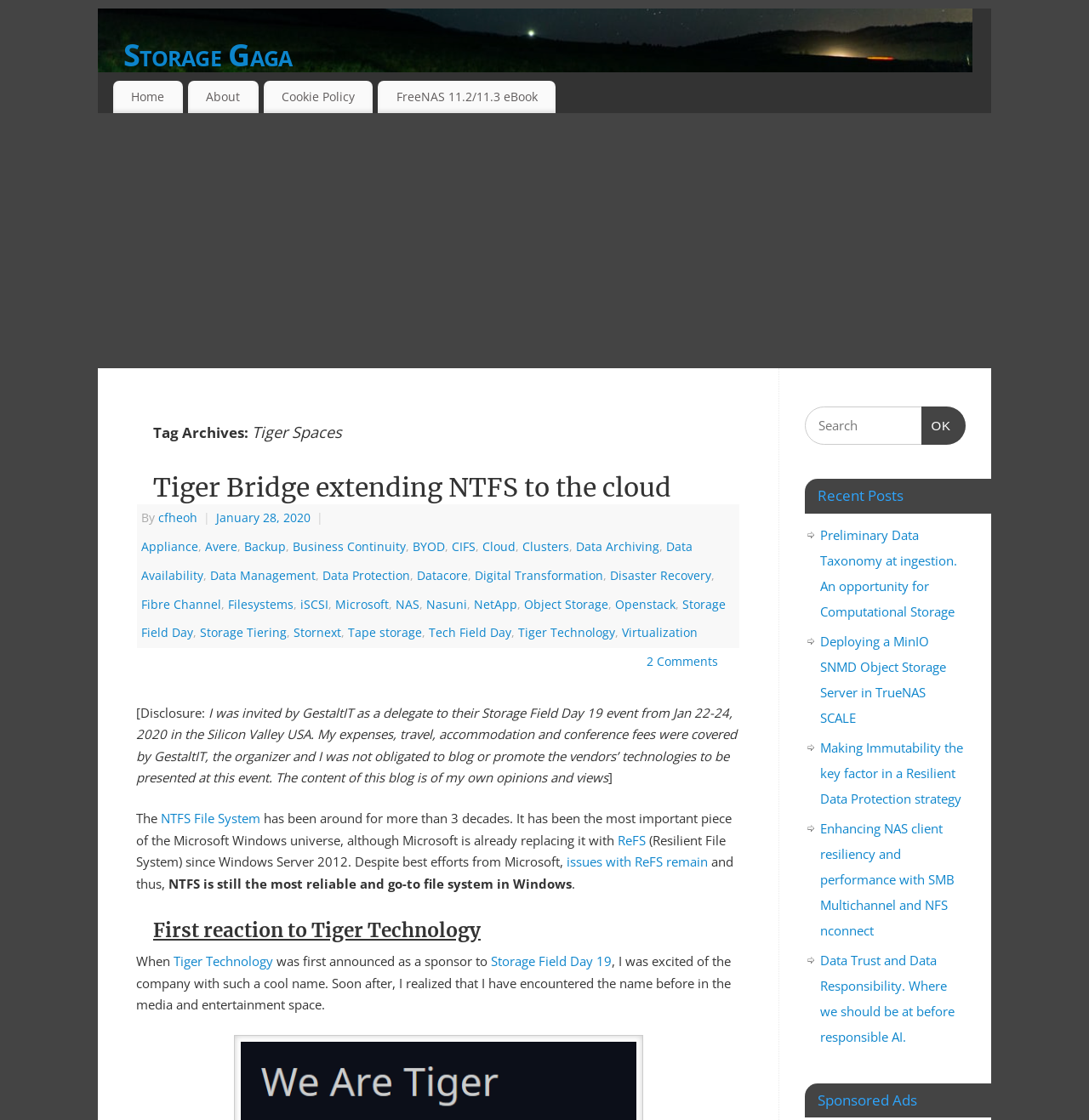Please identify the bounding box coordinates of the element I should click to complete this instruction: 'Read the article about Tiger Bridge extending NTFS to the cloud'. The coordinates should be given as four float numbers between 0 and 1, like this: [left, top, right, bottom].

[0.141, 0.421, 0.616, 0.45]